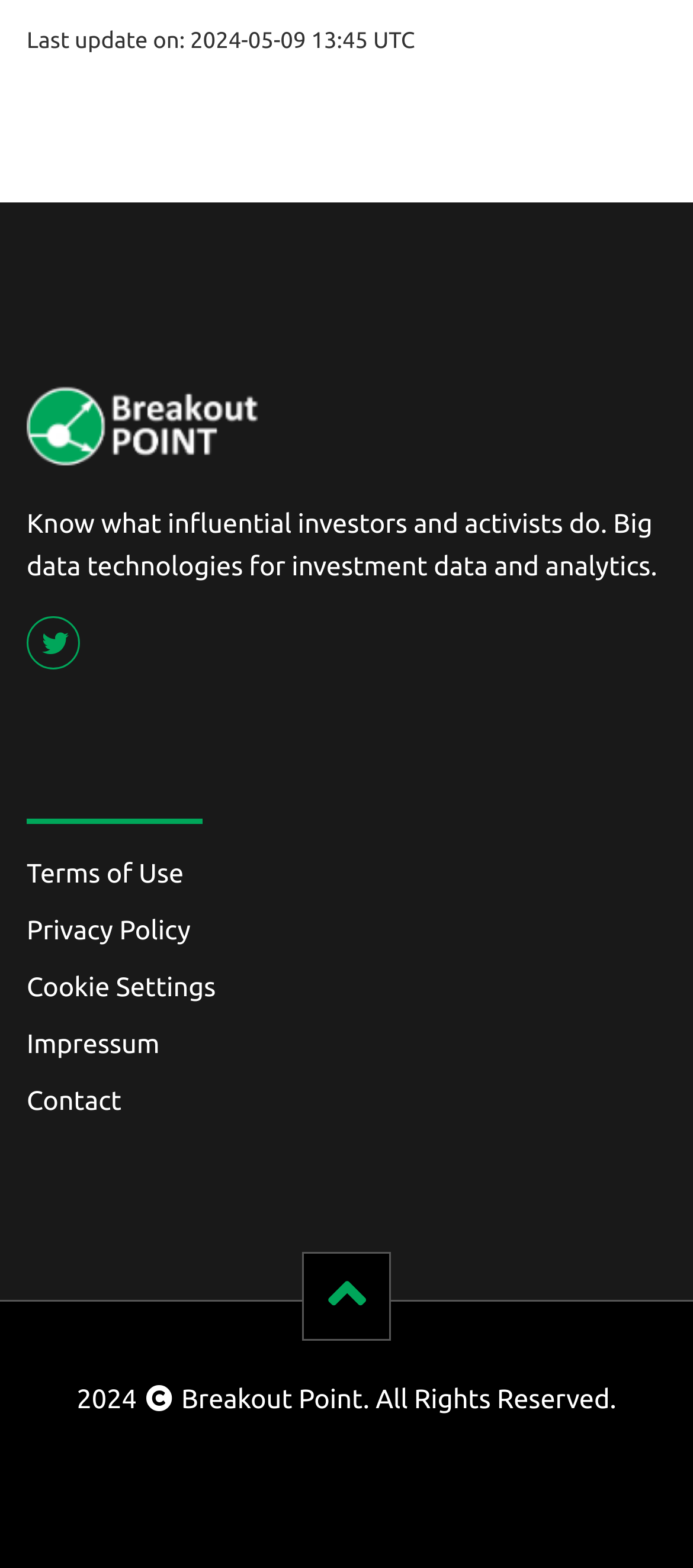Find the bounding box coordinates for the element described here: "Impressum".

[0.038, 0.656, 0.23, 0.676]